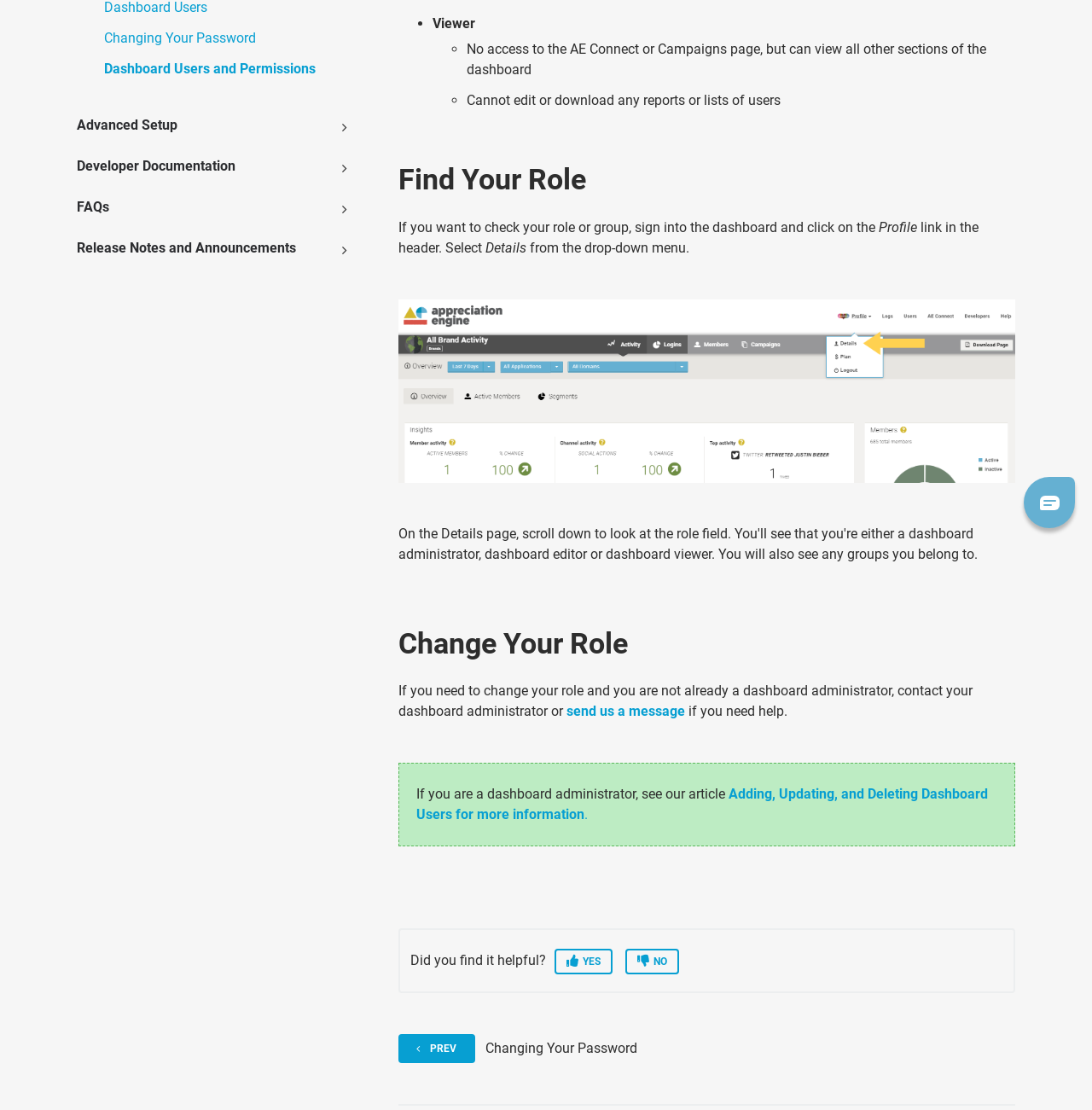Find and provide the bounding box coordinates for the UI element described with: "Marijuana Legalization".

None